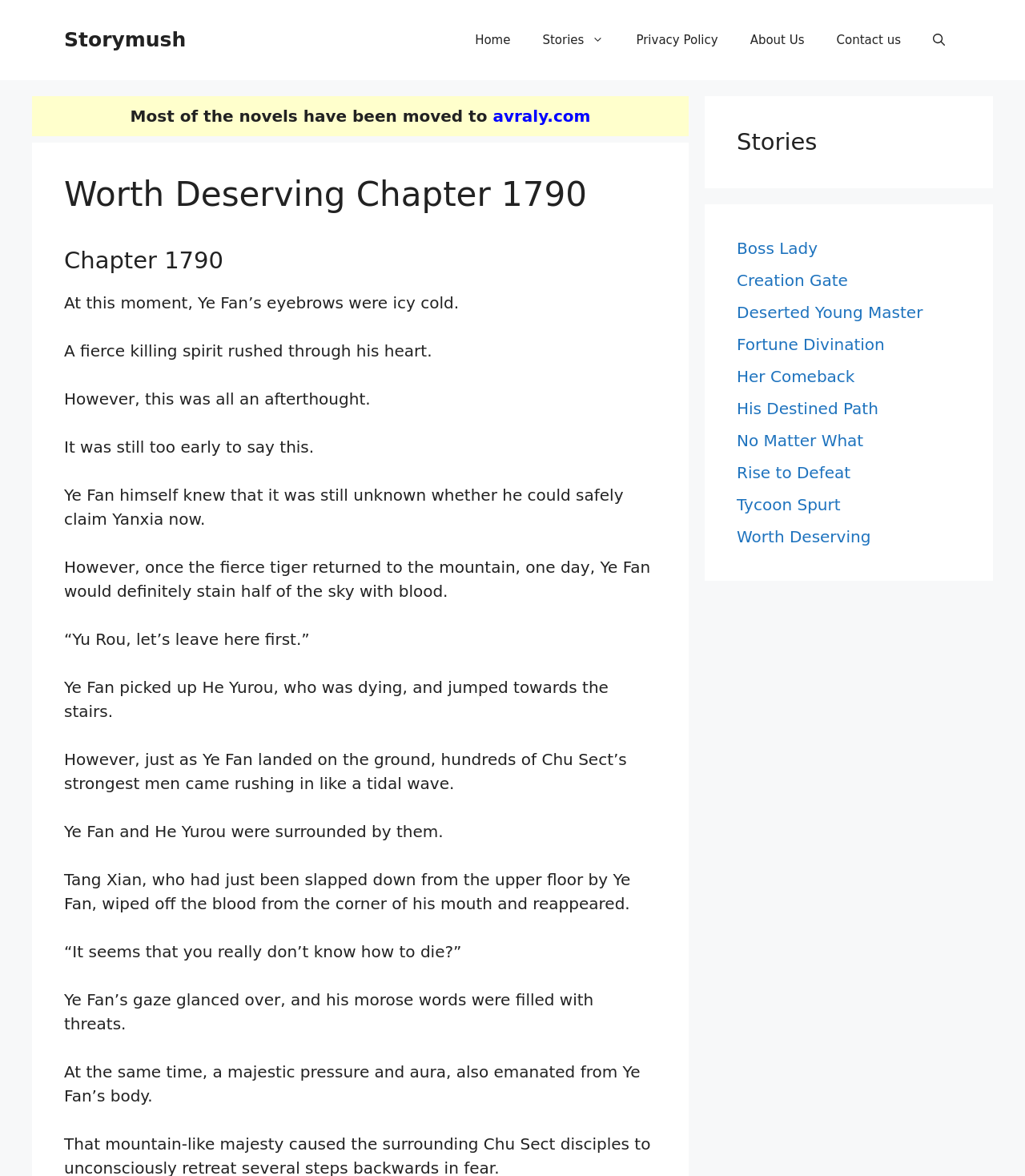What is the name of the website?
Answer the question with a single word or phrase derived from the image.

Storymush